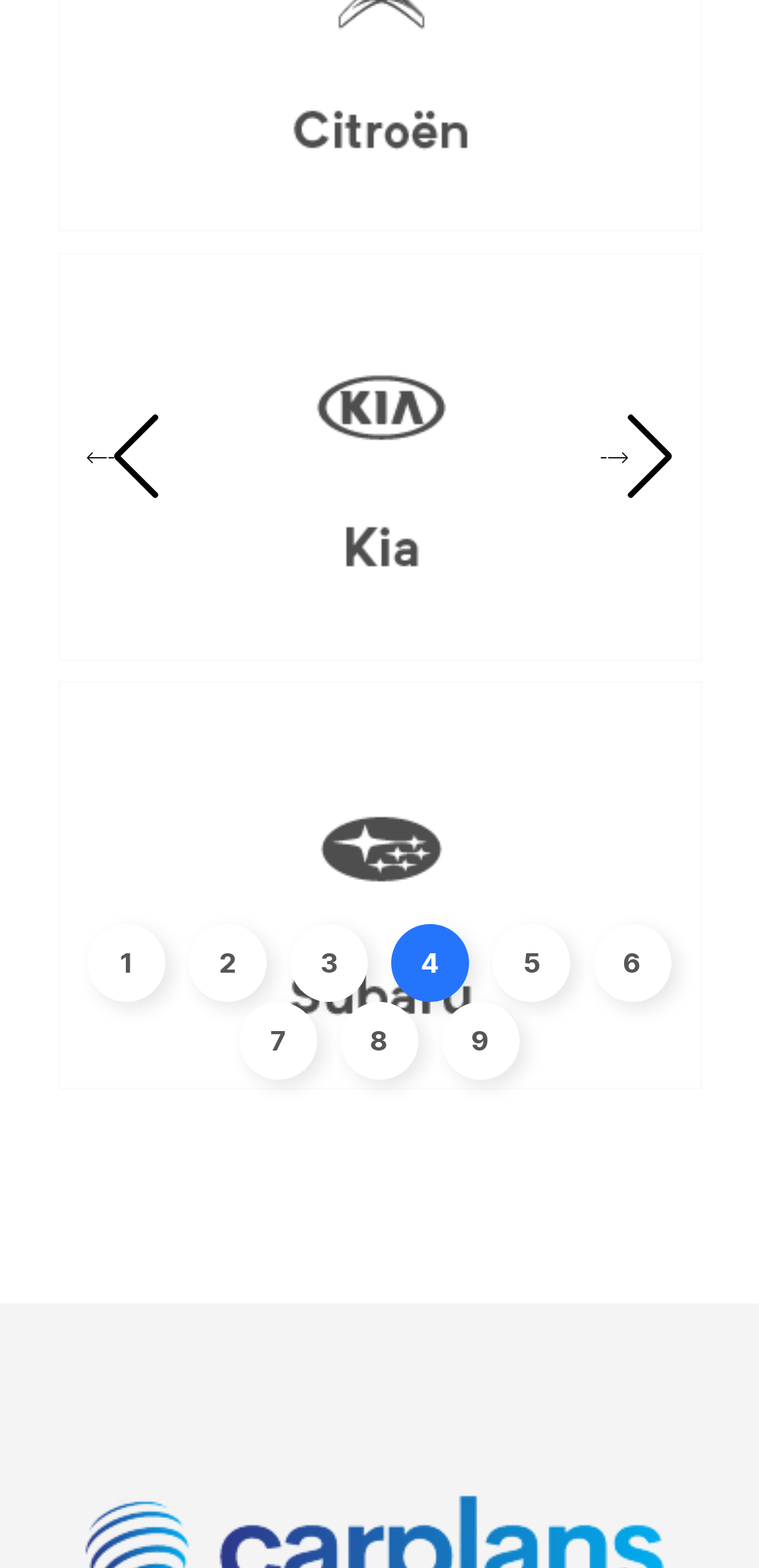Pinpoint the bounding box coordinates of the area that should be clicked to complete the following instruction: "Go to slide 9". The coordinates must be given as four float numbers between 0 and 1, i.e., [left, top, right, bottom].

[0.582, 0.639, 0.685, 0.689]